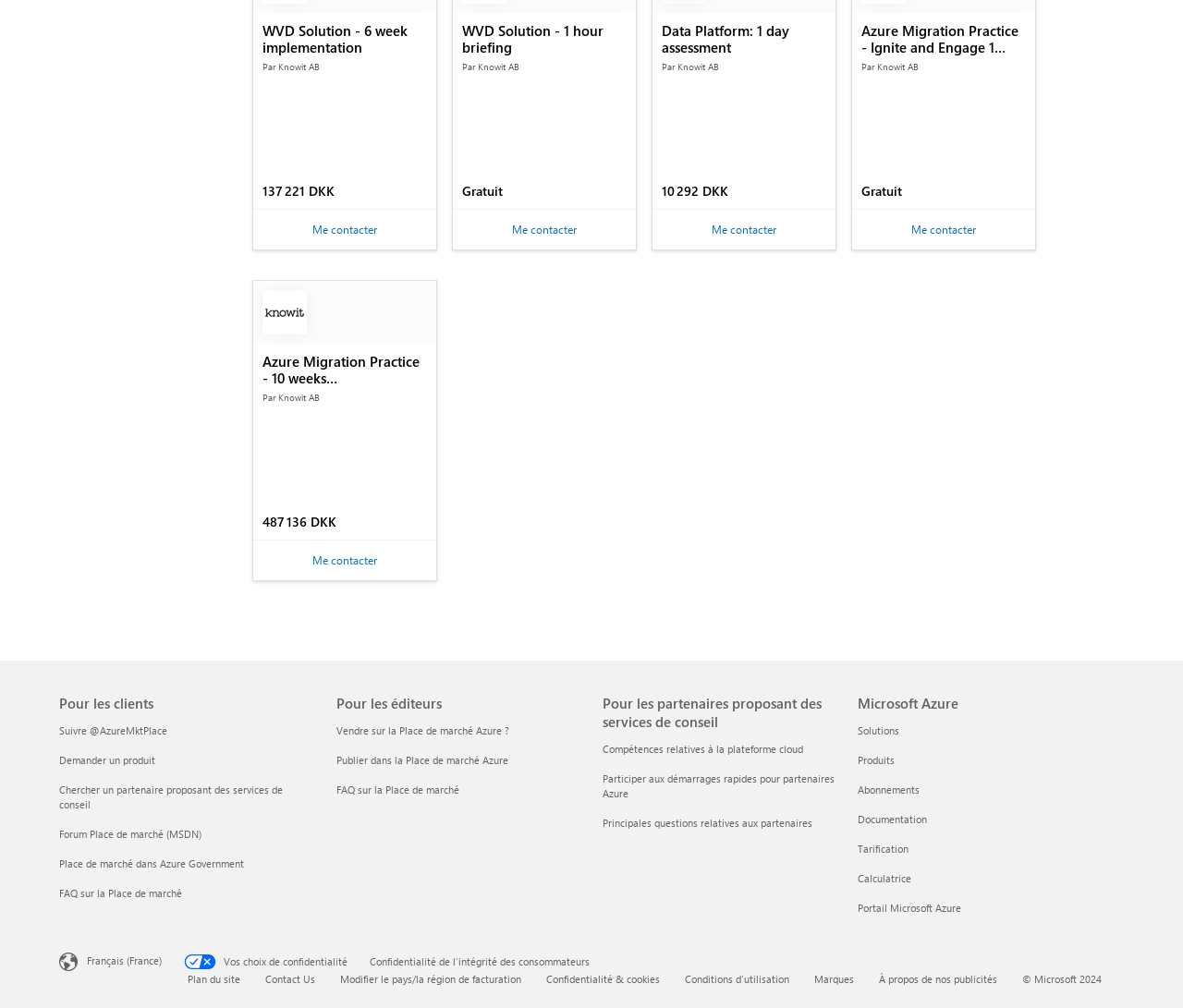Pinpoint the bounding box coordinates of the clickable area needed to execute the instruction: "Get in touch". The coordinates should be specified as four float numbers between 0 and 1, i.e., [left, top, right, bottom].

[0.245, 0.213, 0.338, 0.242]